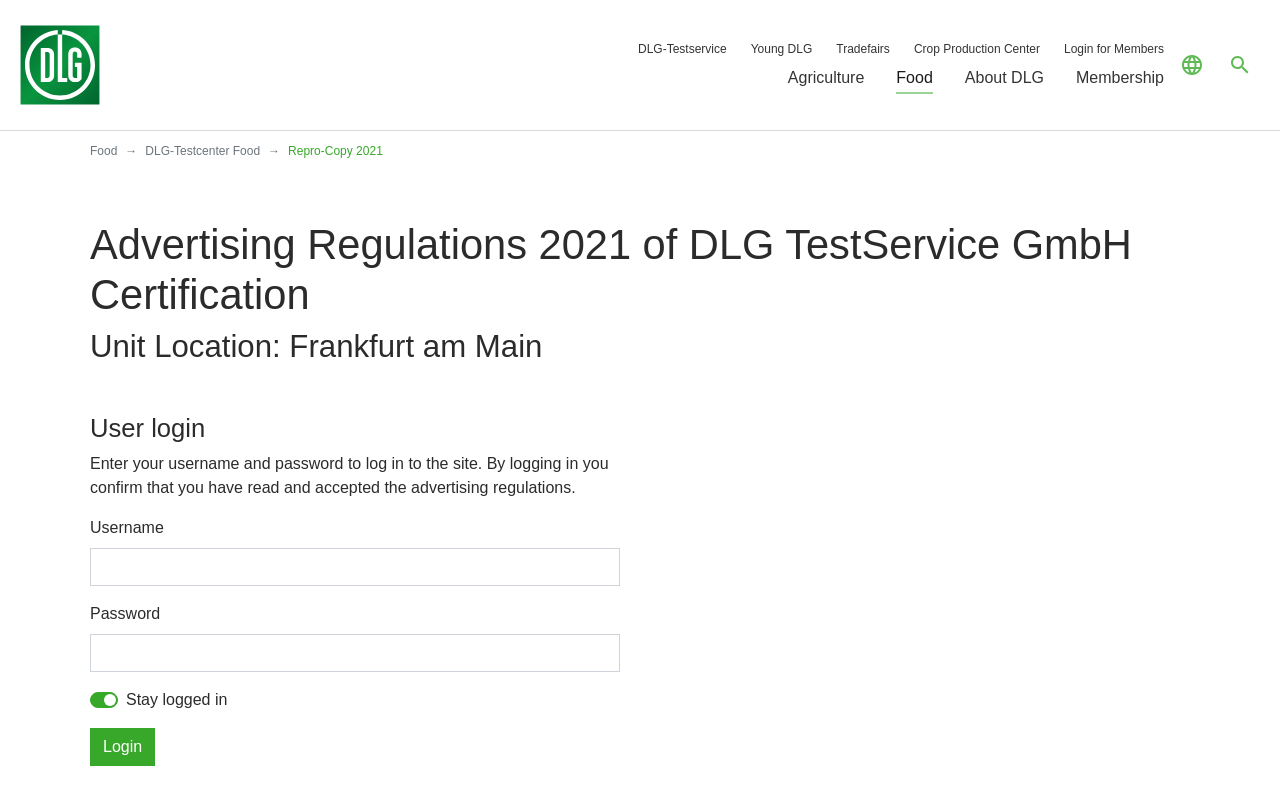Can you find the bounding box coordinates for the element that needs to be clicked to execute this instruction: "Go to the Agriculture page"? The coordinates should be given as four float numbers between 0 and 1, i.e., [left, top, right, bottom].

[0.603, 0.073, 0.688, 0.124]